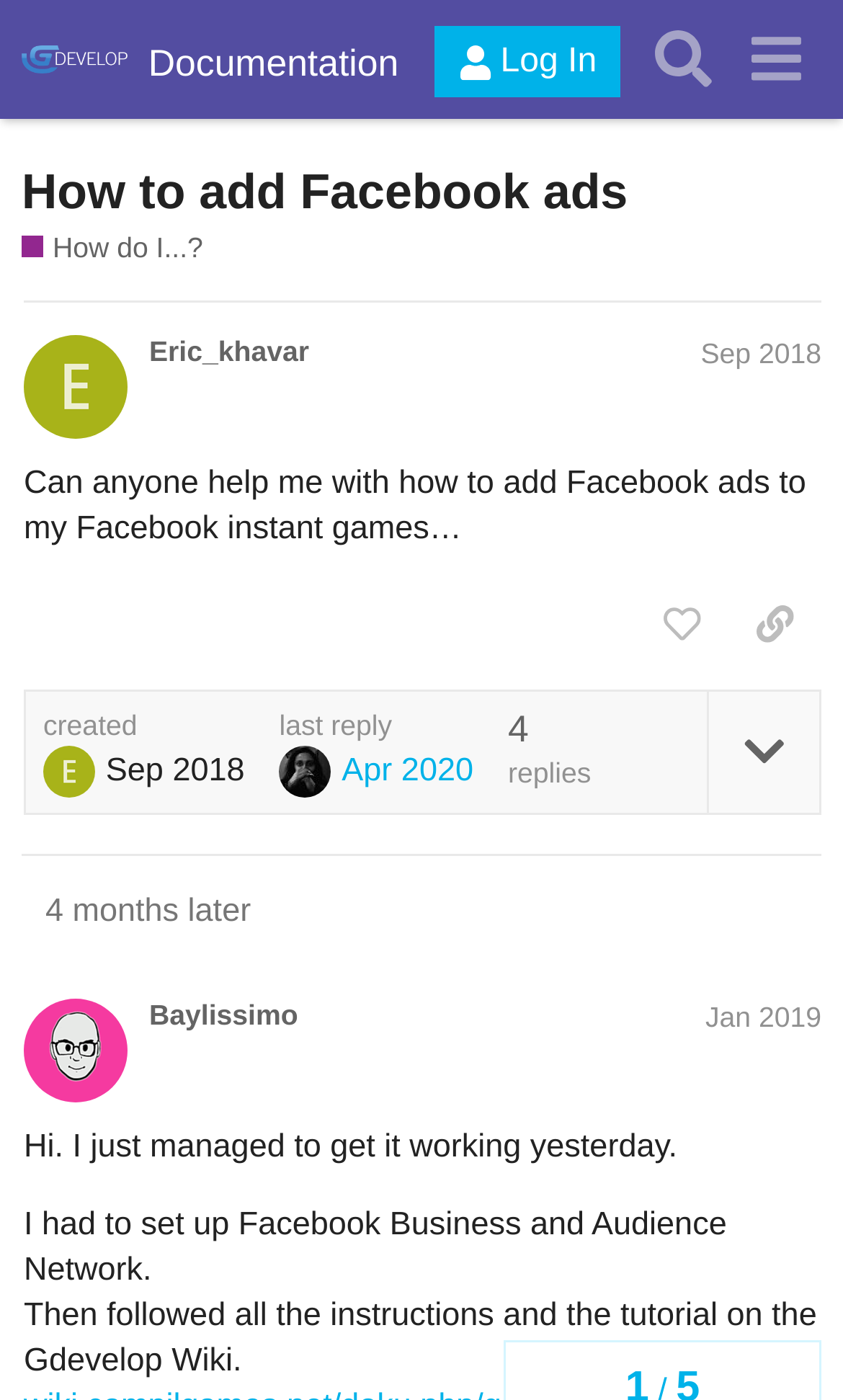Based on the element description: "Log In", identify the UI element and provide its bounding box coordinates. Use four float numbers between 0 and 1, [left, top, right, bottom].

[0.516, 0.019, 0.736, 0.07]